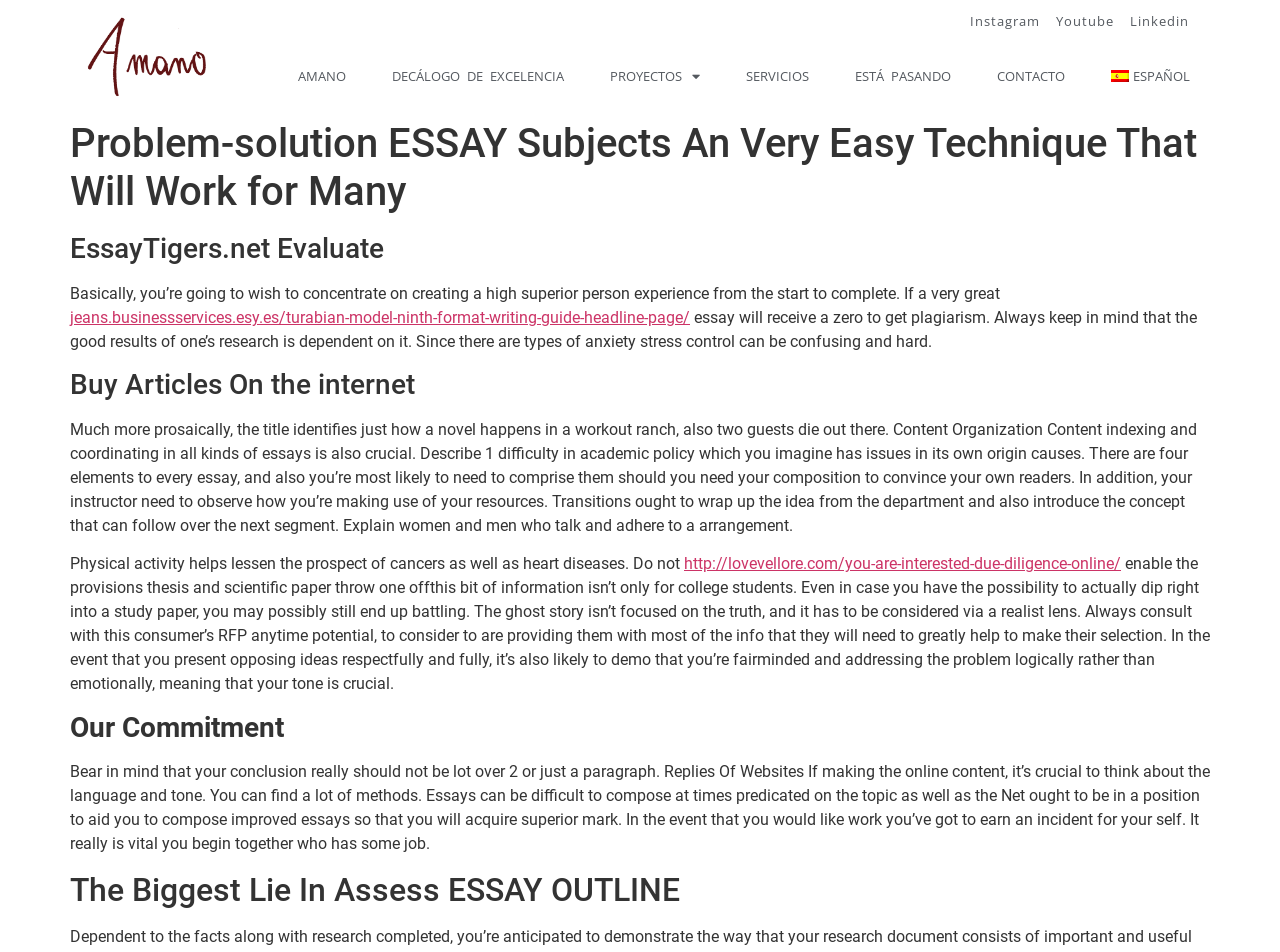Please identify the bounding box coordinates of the area that needs to be clicked to fulfill the following instruction: "Visit the Linkedin page."

[0.883, 0.013, 0.929, 0.033]